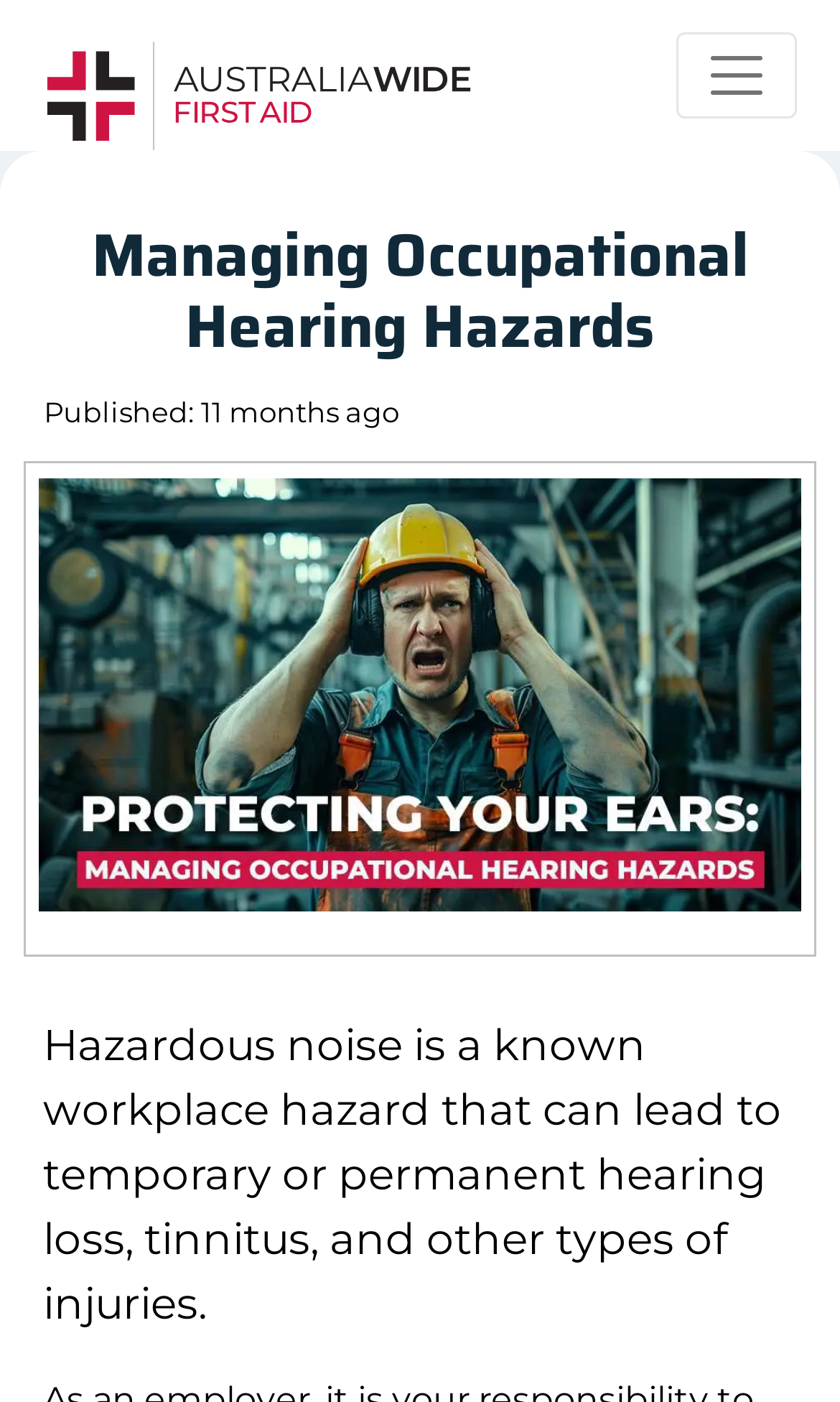From the webpage screenshot, predict the bounding box coordinates (top-left x, top-left y, bottom-right x, bottom-right y) for the UI element described here: aria-label="Collapse"

[0.805, 0.023, 0.949, 0.085]